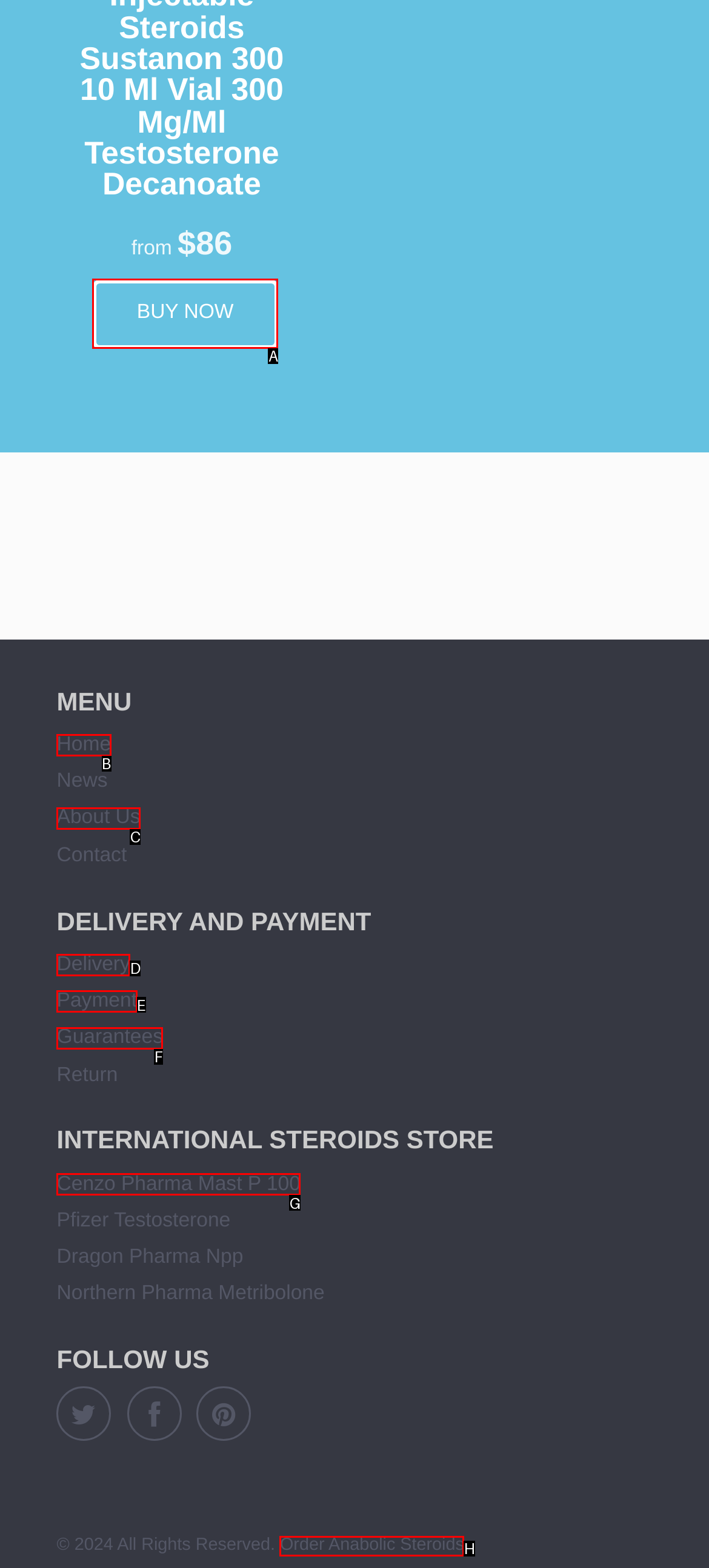Find the option that aligns with: Order Anabolic Steroids
Provide the letter of the corresponding option.

H